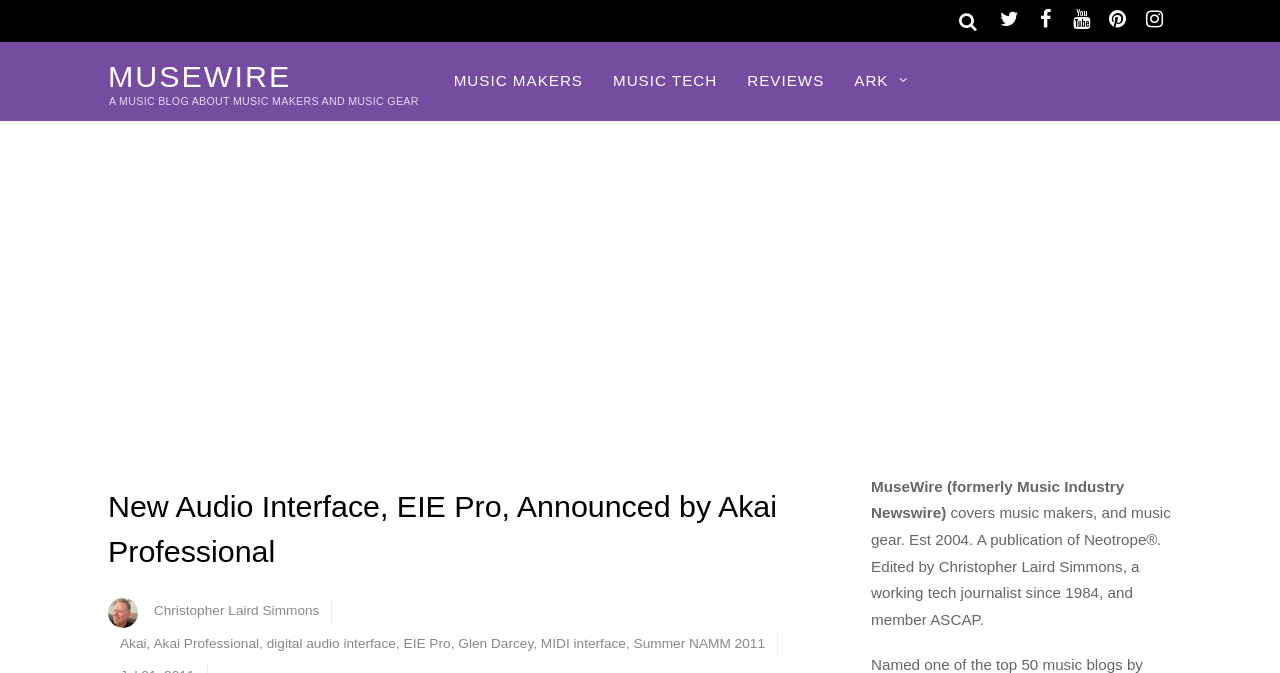Who is the editor of MuseWire? Observe the screenshot and provide a one-word or short phrase answer.

Christopher Laird Simmons